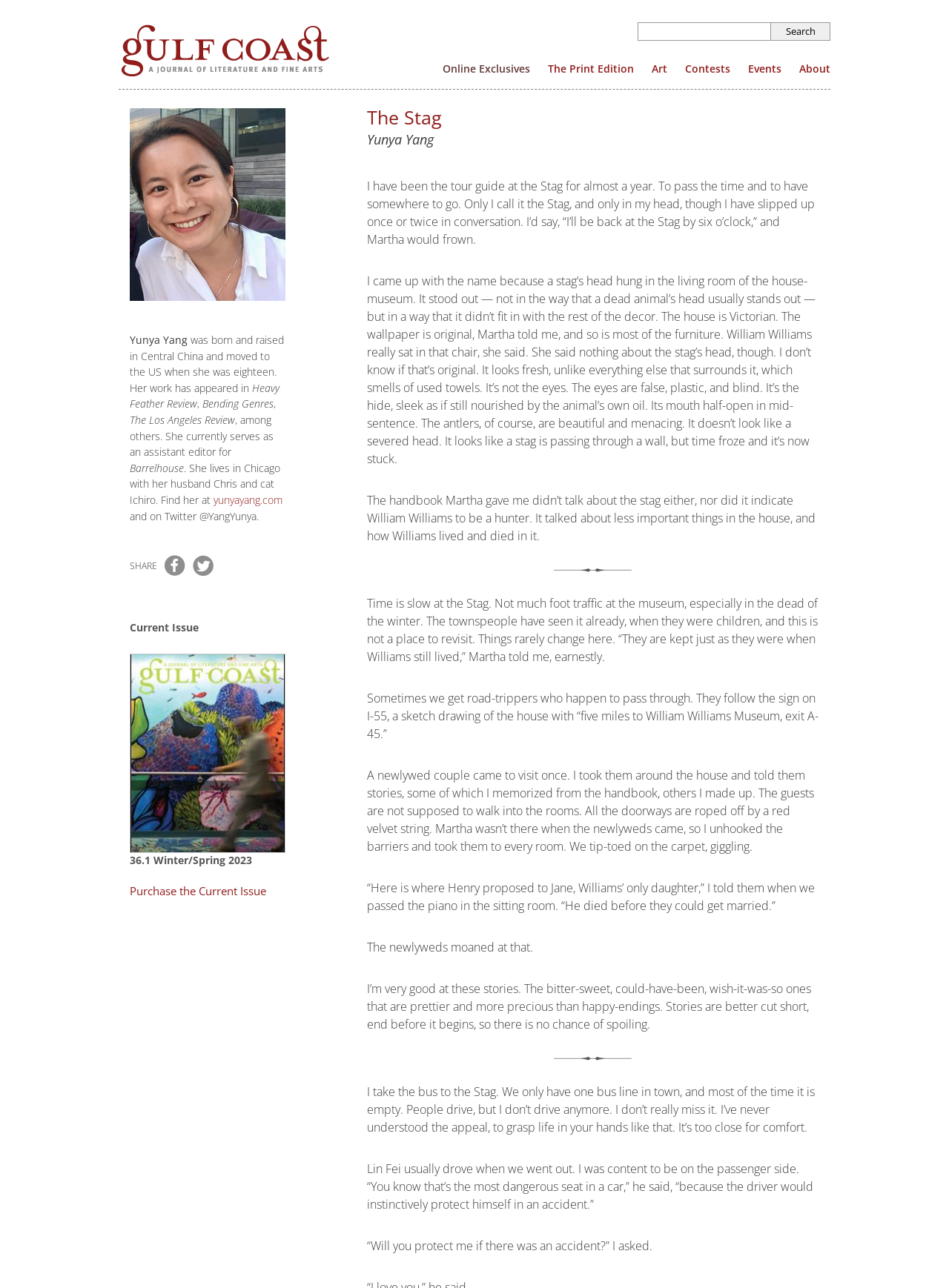Please identify the bounding box coordinates of the clickable region that I should interact with to perform the following instruction: "Visit Yunya Yang's website". The coordinates should be expressed as four float numbers between 0 and 1, i.e., [left, top, right, bottom].

[0.225, 0.383, 0.298, 0.394]